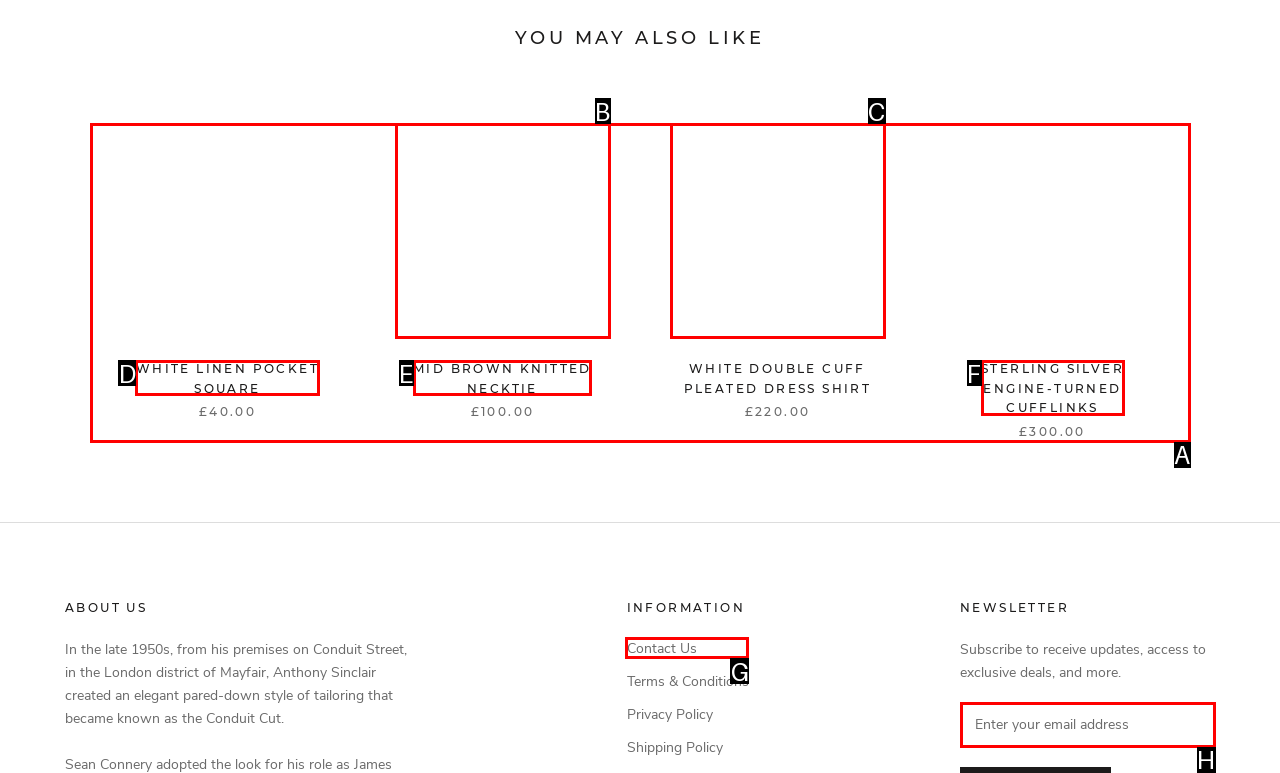Identify the HTML element you need to click to achieve the task: Click on the Contact Us link. Respond with the corresponding letter of the option.

G